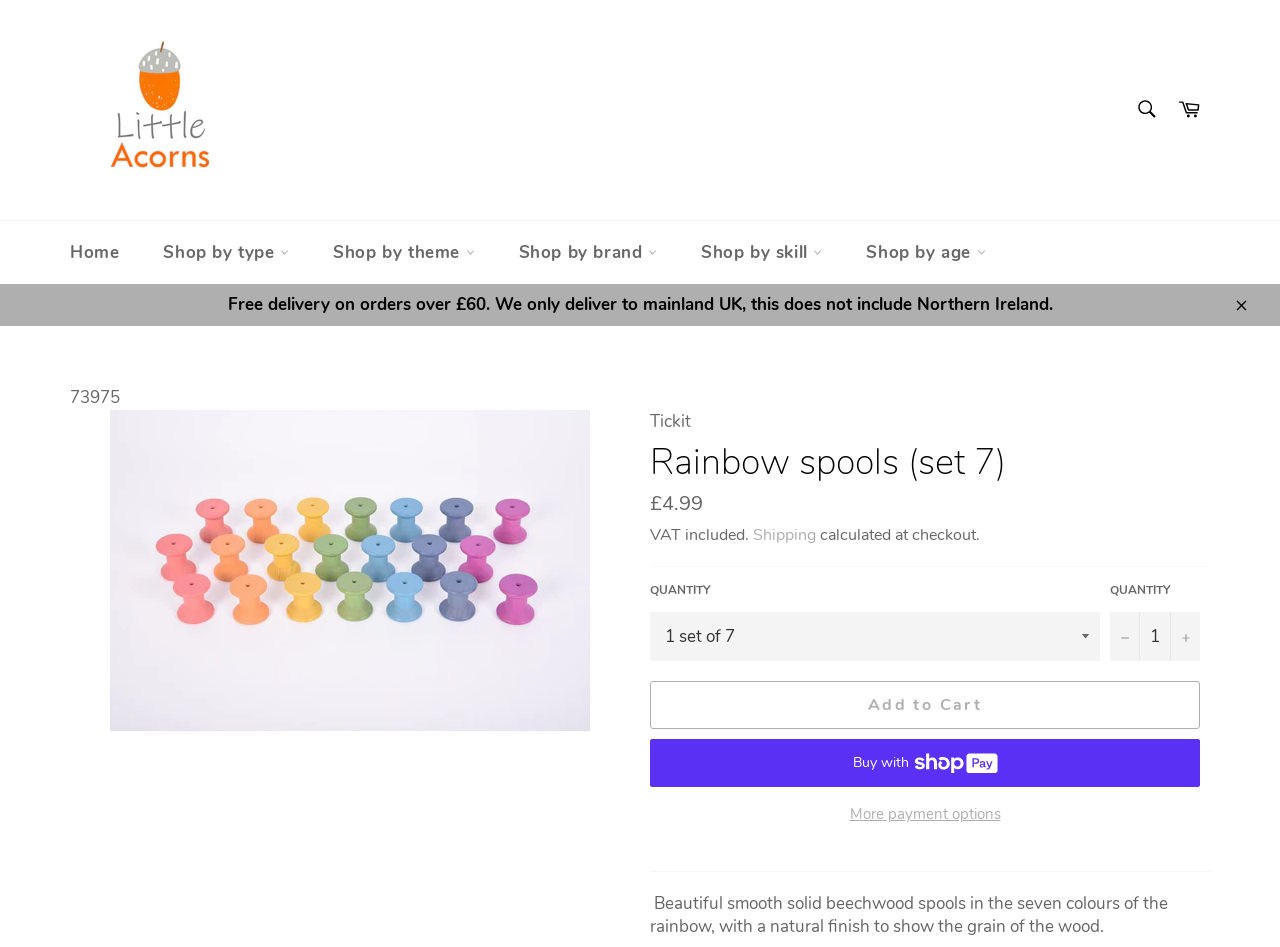Identify the bounding box coordinates of the area you need to click to perform the following instruction: "Go to the home page".

[0.039, 0.233, 0.109, 0.3]